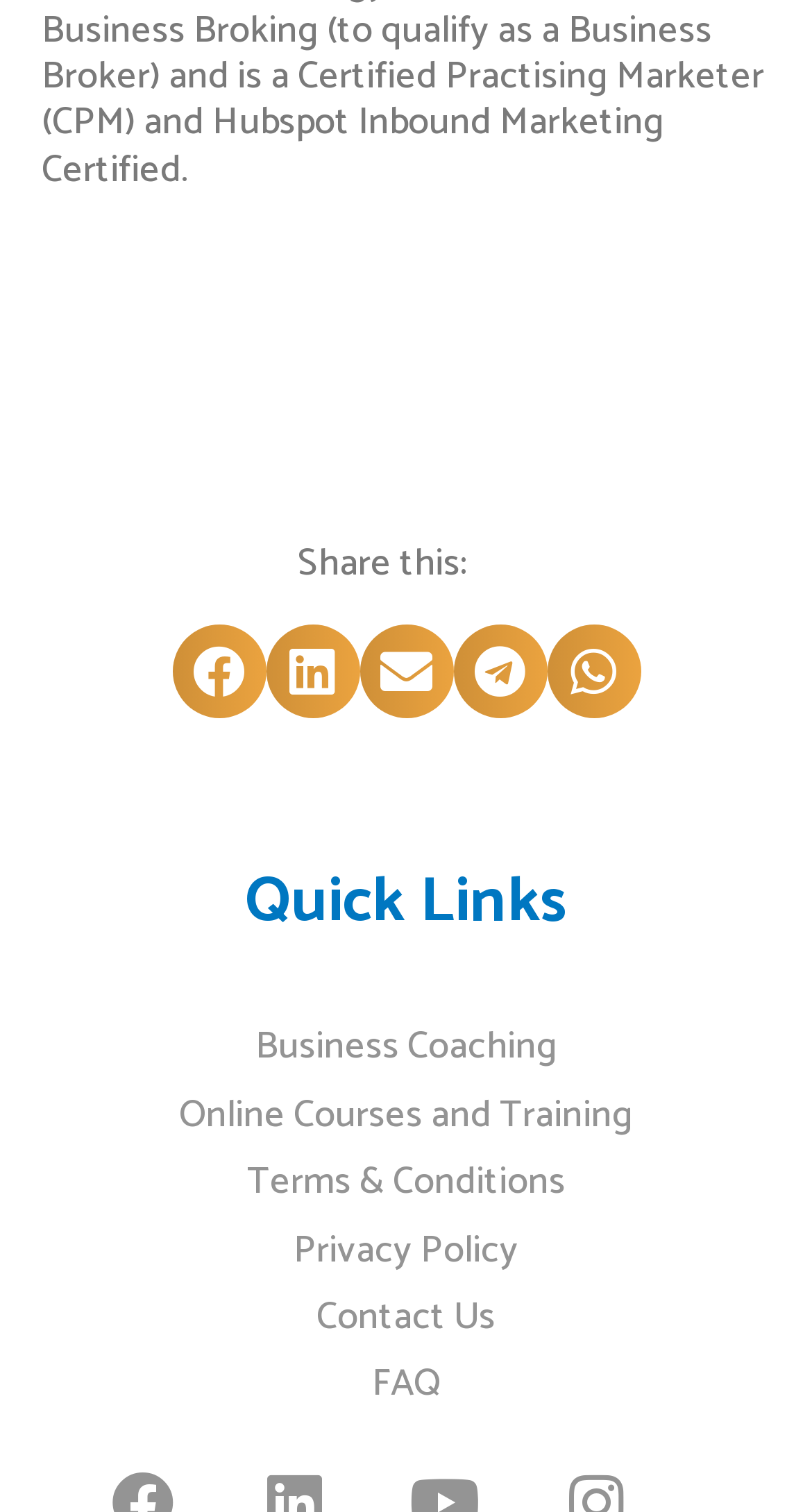Find the bounding box coordinates for the area that should be clicked to accomplish the instruction: "View Terms & Conditions".

[0.221, 0.767, 0.779, 0.798]